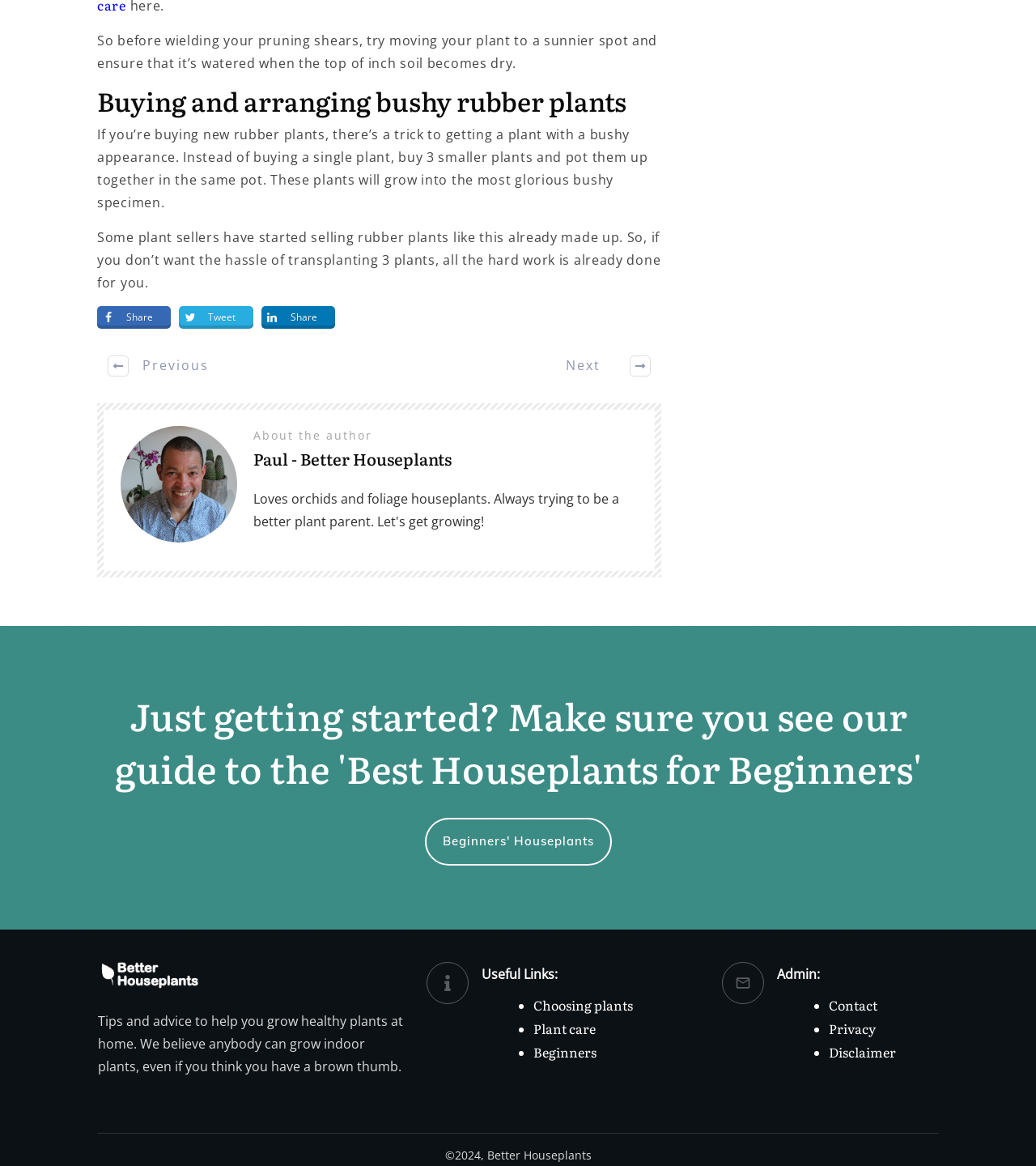What year is the copyright for?
Carefully examine the image and provide a detailed answer to the question.

The copyright information at the bottom of the webpage indicates that the copyright is for the year 2024, which is owned by 'Better Houseplants'.